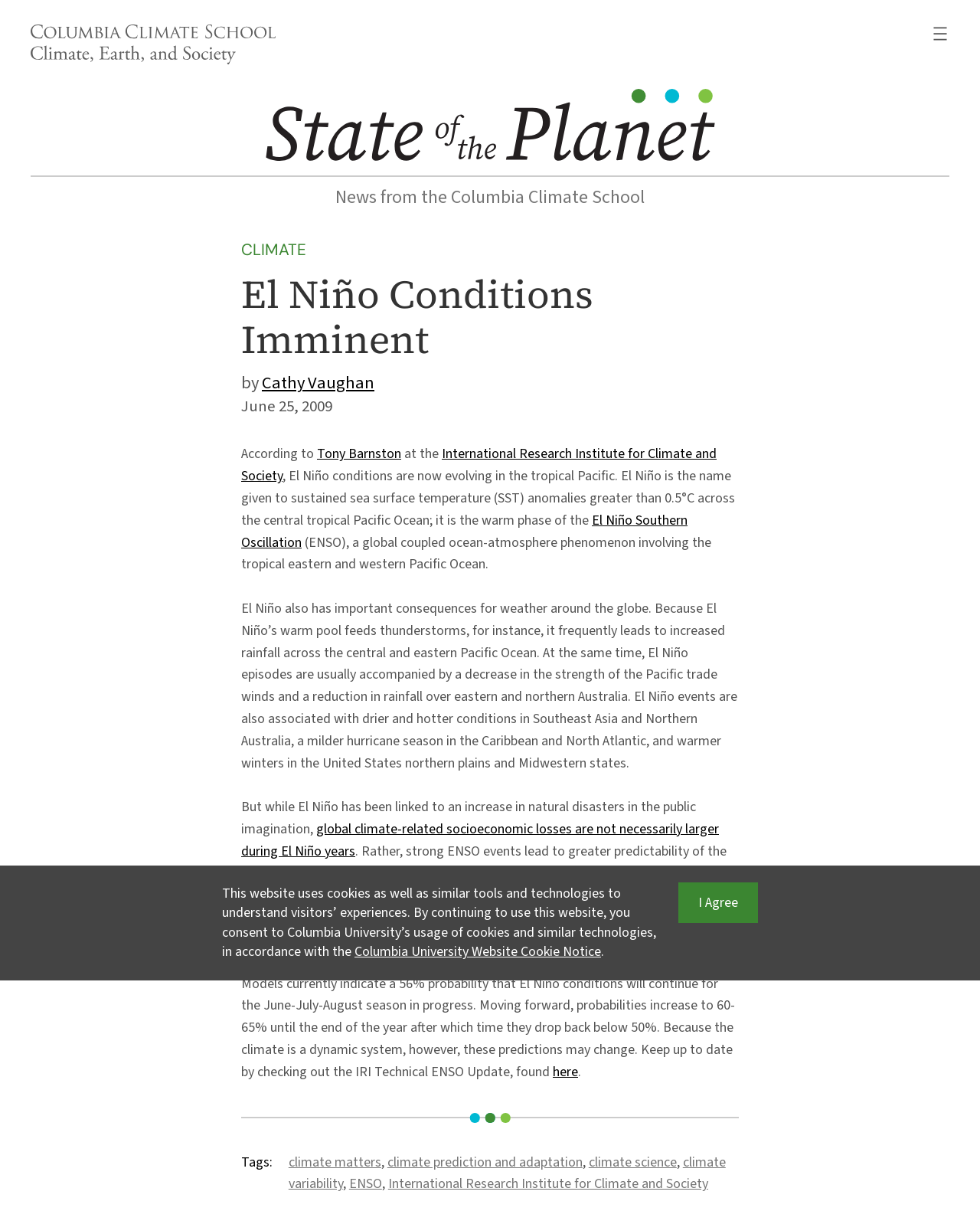Create an in-depth description of the webpage, covering main sections.

This webpage is about El Niño conditions and their implications. At the top, there is a figure with a link to the Columbia Climate School, accompanied by an image of the school's logo. To the right of this figure, there is a navigation menu with an "Open menu" button.

Below the figure, there is a horizontal separator line, followed by a heading that reads "El Niño Conditions Imminent". The article's author, Cathy Vaughan, is mentioned, along with the date of publication, June 25, 2009.

The main content of the article is divided into several paragraphs. The first paragraph explains that El Niño conditions are evolving in the tropical Pacific, and defines what El Niño is. The second paragraph discusses the consequences of El Niño on global weather patterns. The third paragraph mentions that while El Niño is linked to natural disasters, it does not necessarily lead to larger socioeconomic losses.

The article continues to discuss the predictability of El Niño events and their potential impact on life and property. It concludes by mentioning that it is still too early to determine whether this year will be an extreme El Niño year, and provides a link to the IRI Technical ENSO Update for further information.

At the bottom of the page, there is a horizontal separator line, followed by a list of tags related to the article, including "climate matters", "climate prediction and adaptation", and "ENSO". There is also a link to the Columbia University Website Cookie Notice, which opens in a new window.